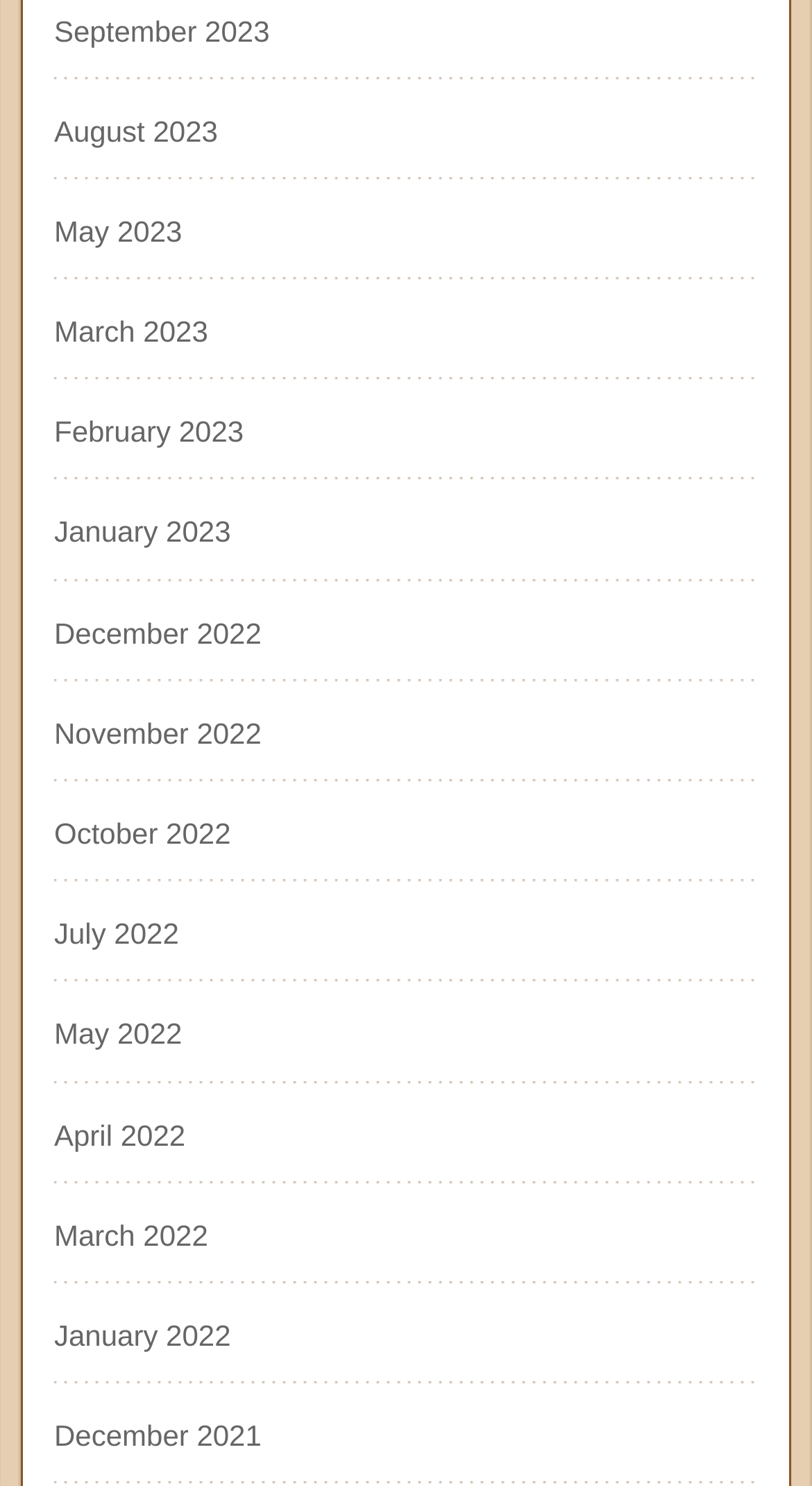What is the most recent month listed?
Provide a comprehensive and detailed answer to the question.

By examining the list of links, I can see that the topmost link is 'September 2023', which suggests that it is the most recent month listed.